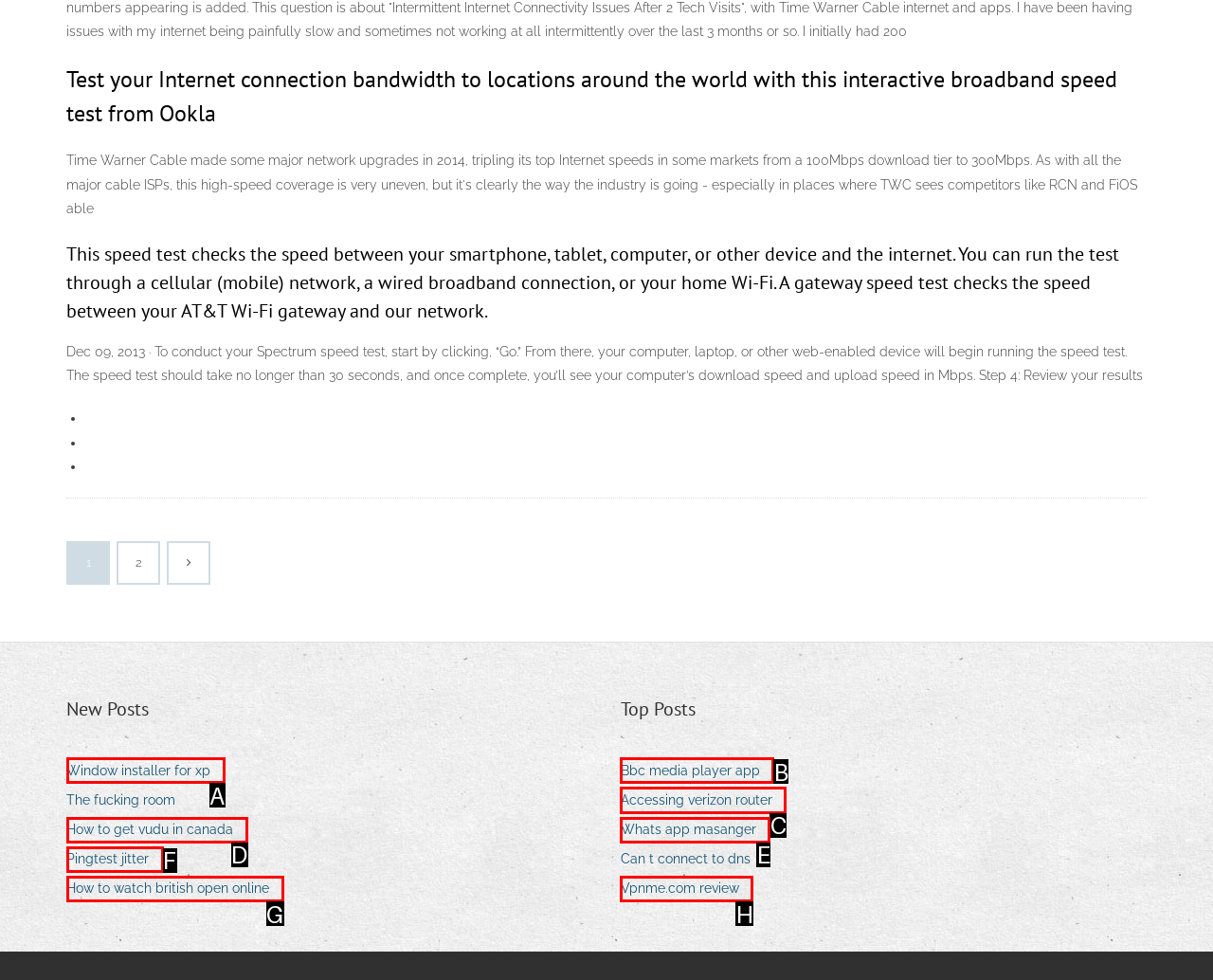Based on the description: Pingtest jitter, identify the matching HTML element. Reply with the letter of the correct option directly.

F